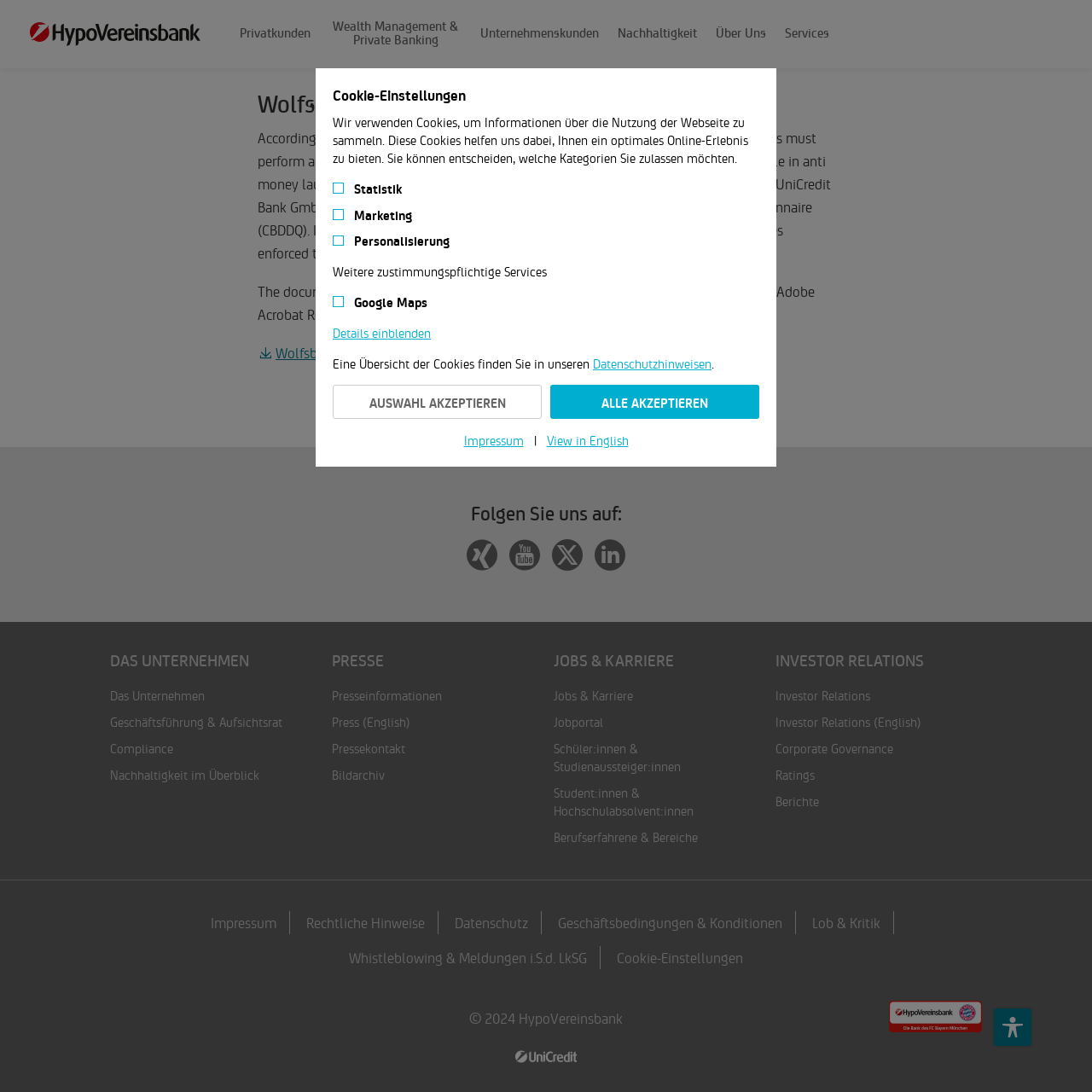Find the coordinates for the bounding box of the element with this description: "Immobilienfinanzierung".

[0.407, 0.188, 0.558, 0.212]